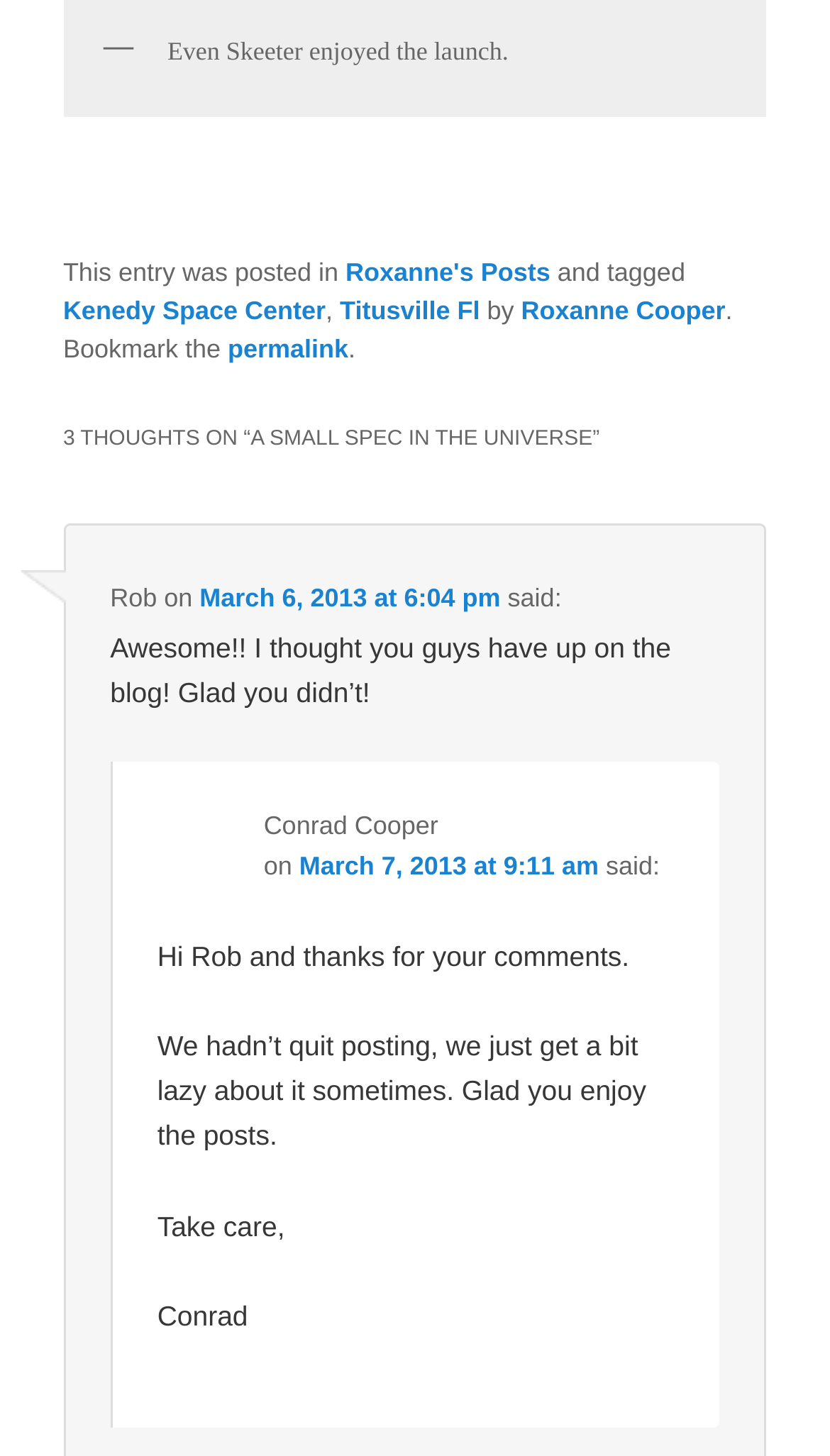What is the name of the person who commented on March 7, 2013?
Can you give a detailed and elaborate answer to the question?

The name of the person who commented on March 7, 2013 is obtained from the static text element with the text 'Conrad Cooper' in the second article element.